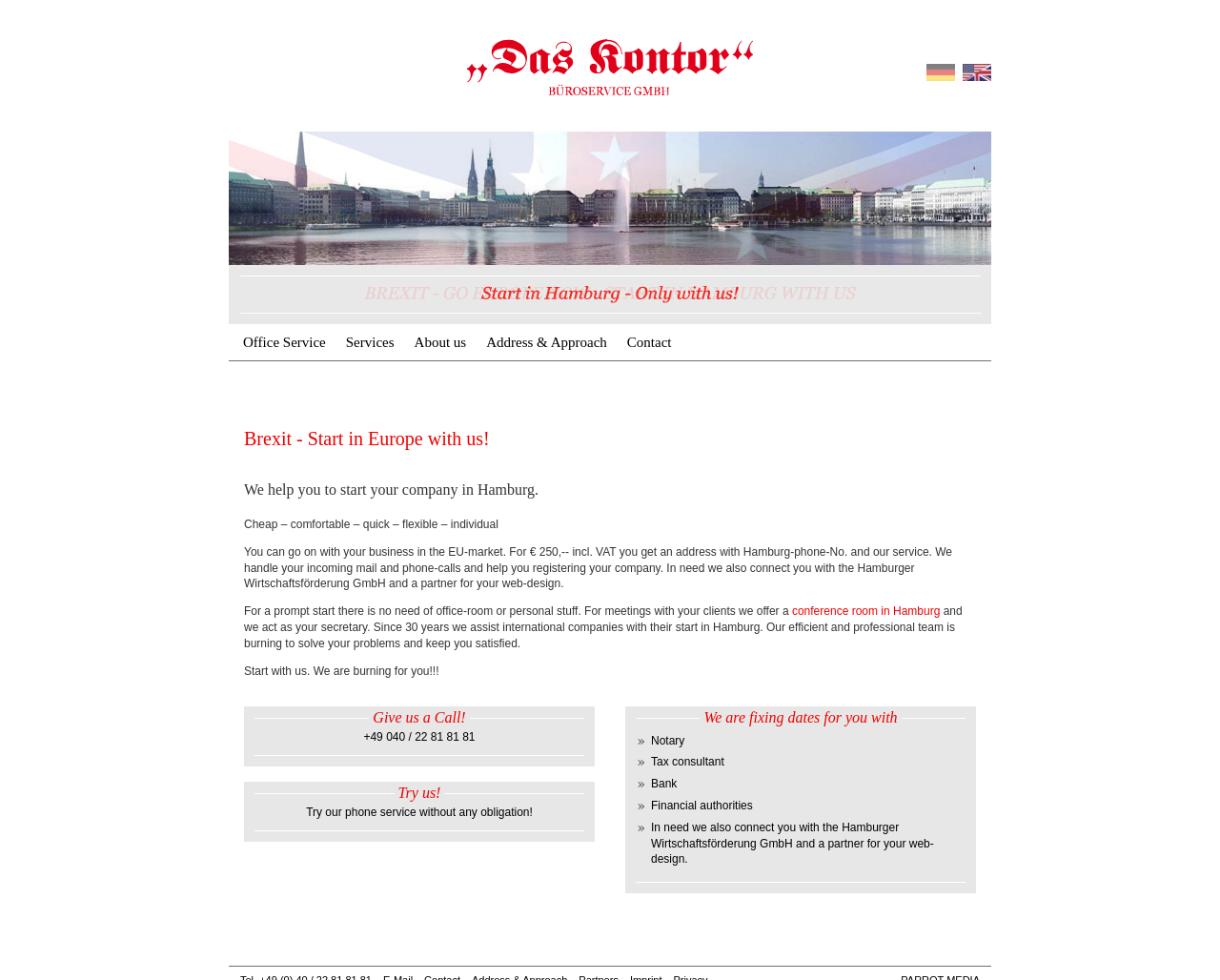Identify the bounding box coordinates of the clickable section necessary to follow the following instruction: "Try the phone service without any obligation". The coordinates should be presented as four float numbers from 0 to 1, i.e., [left, top, right, bottom].

[0.251, 0.822, 0.437, 0.835]